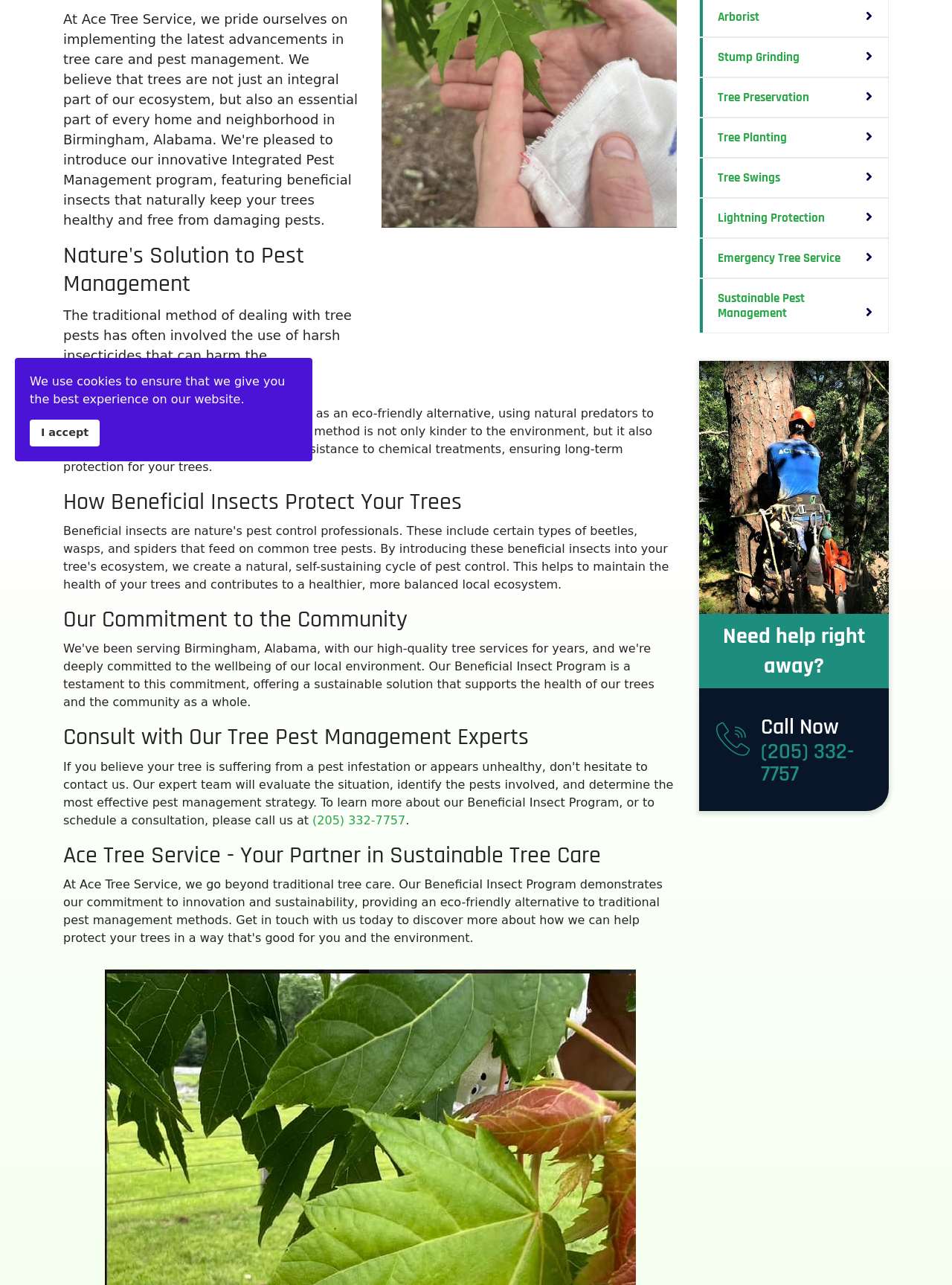Using the format (top-left x, top-left y, bottom-right x, bottom-right y), and given the element description, identify the bounding box coordinates within the screenshot: Share on Email Email

None